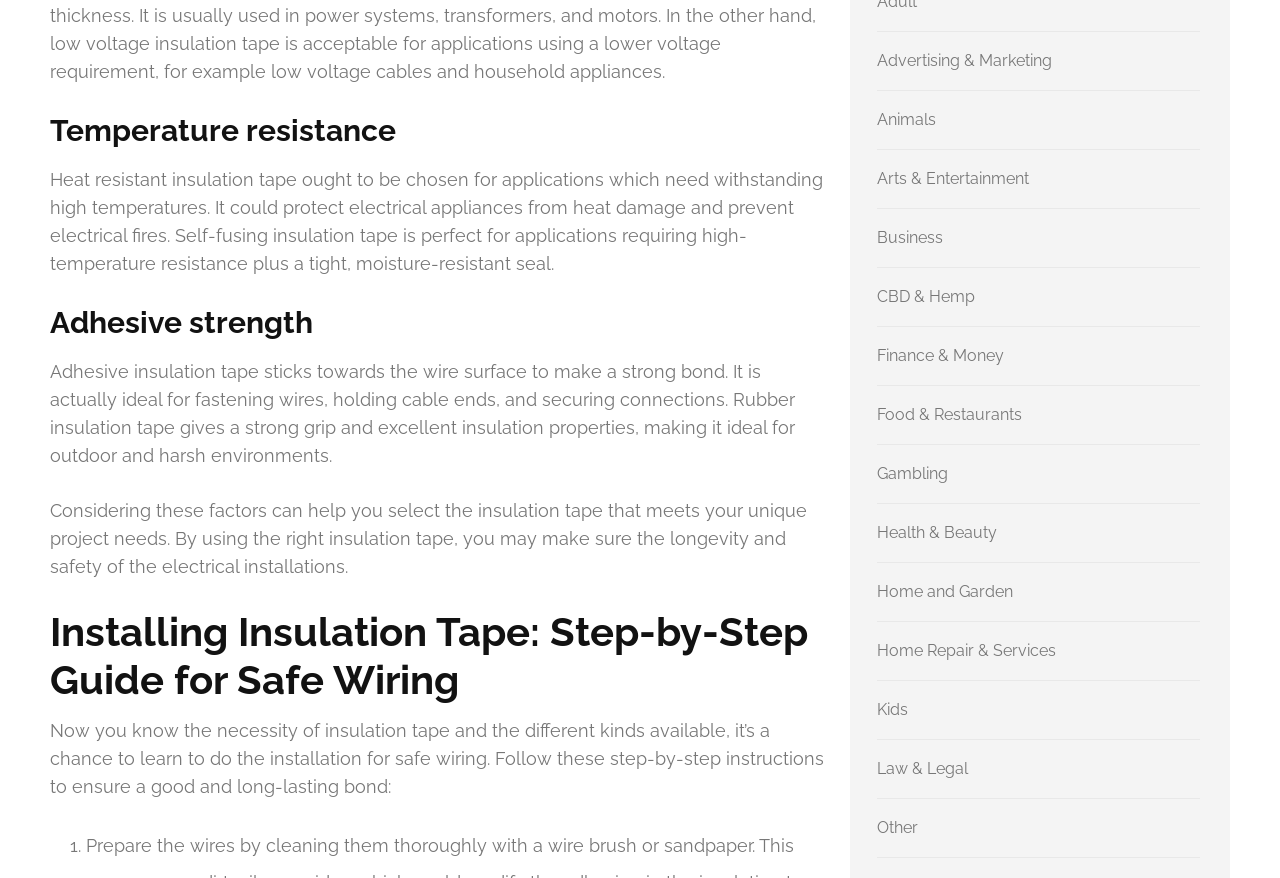Predict the bounding box coordinates of the UI element that matches this description: "Home Repair & Services". The coordinates should be in the format [left, top, right, bottom] with each value between 0 and 1.

[0.685, 0.731, 0.825, 0.752]